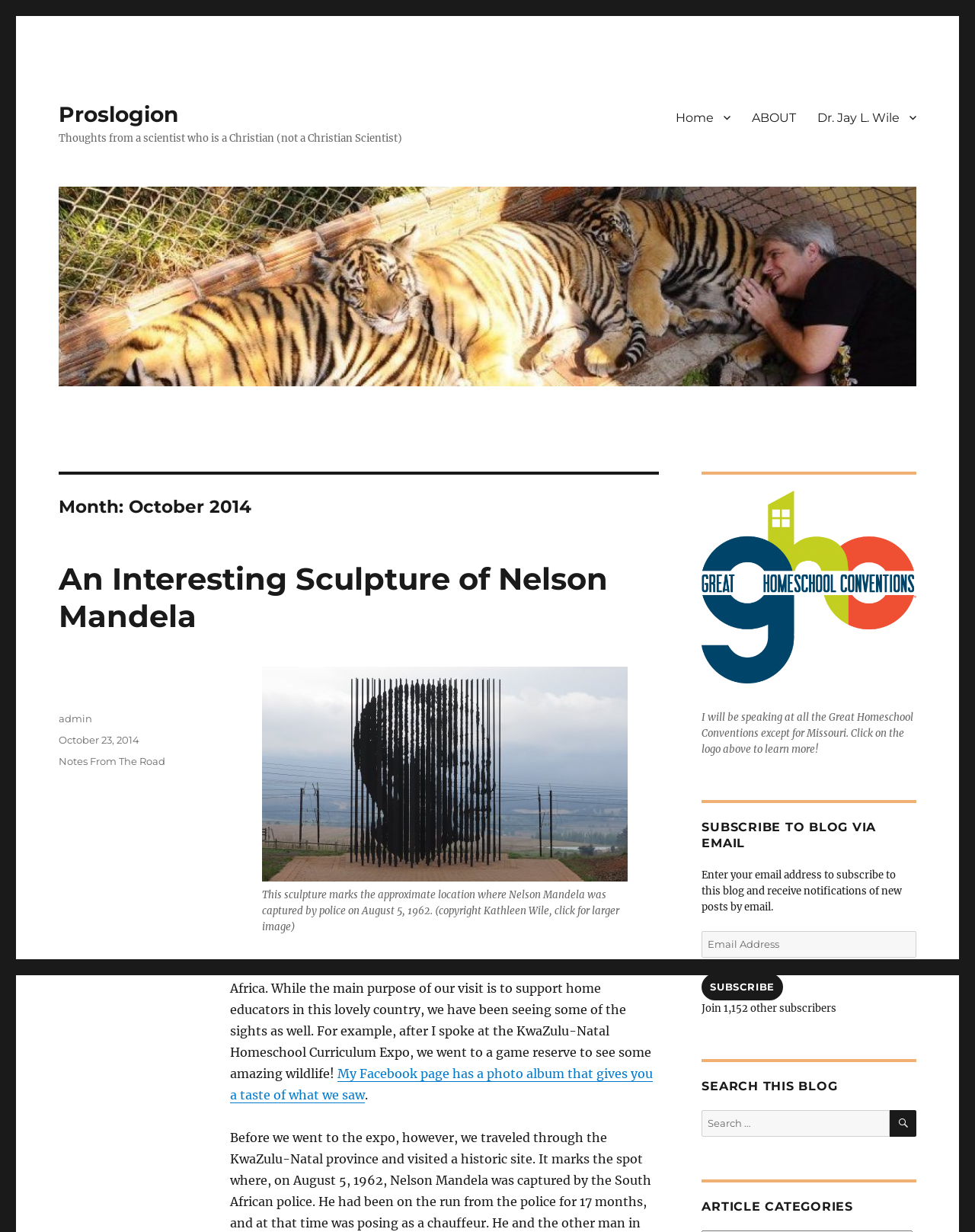What is the purpose of the wife and husband's visit to South Africa?
Kindly give a detailed and elaborate answer to the question.

The purpose of the visit can be found in the text of the blog post, which mentions 'the main purpose of our visit is to support home educators in this lovely country'. This suggests that the purpose of the visit is to support home educators.